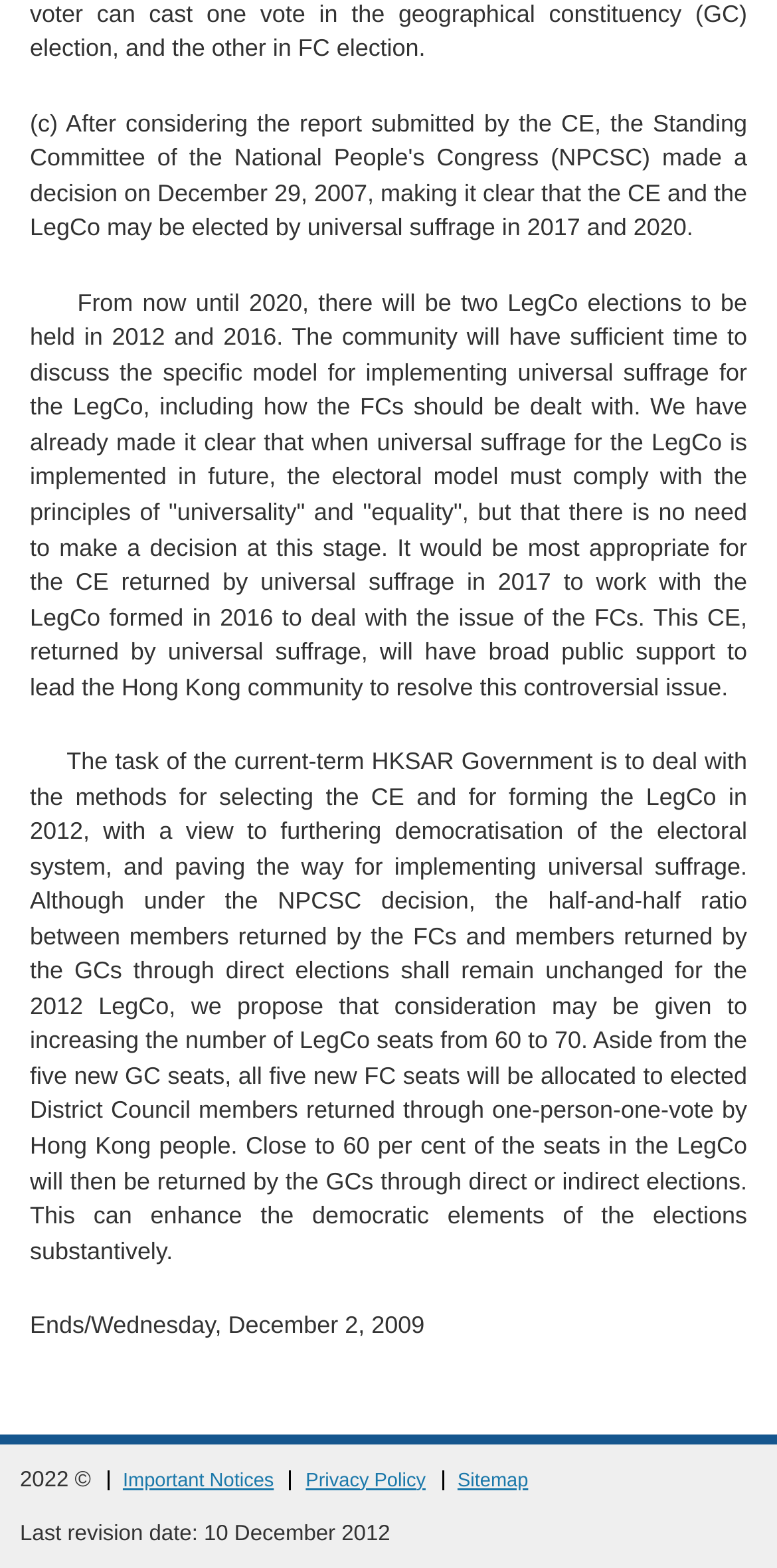From the webpage screenshot, predict the bounding box of the UI element that matches this description: "Mailing Lists".

None